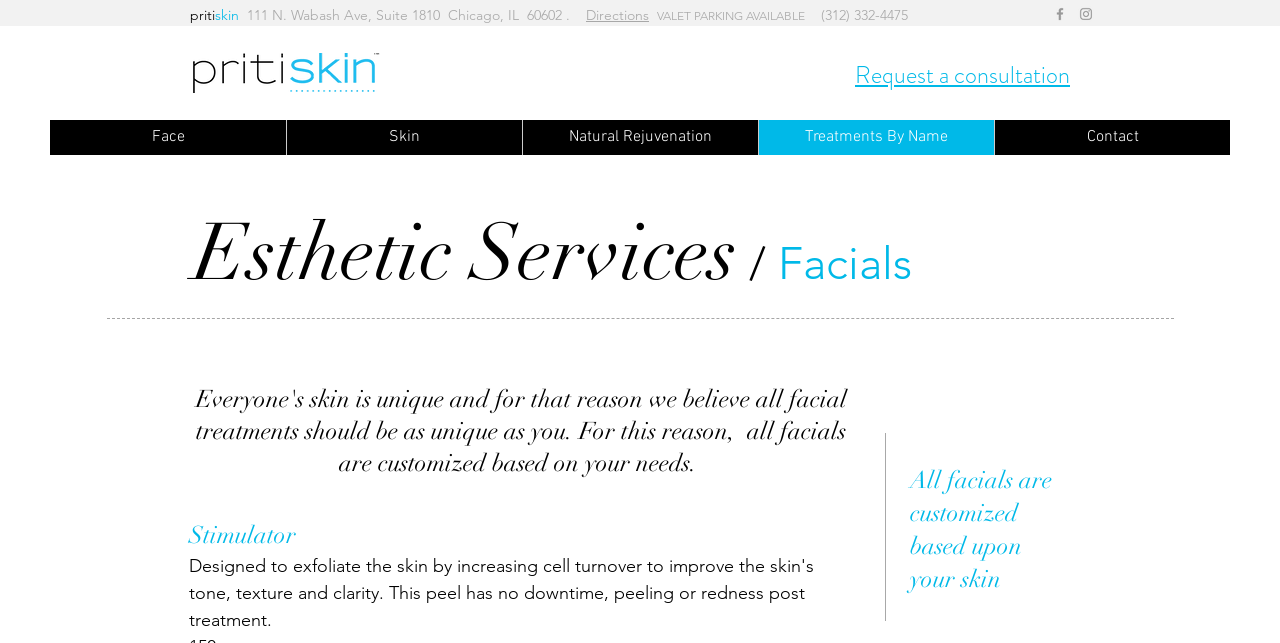Provide an in-depth caption for the contents of the webpage.

The webpage appears to be a professional website for a cosmetic surgery and skin care clinic, PritiSkin, located in Chicago. At the top of the page, there is a social bar with links to Facebook and Instagram, represented by grey icons. Below the social bar, the clinic's name "PritiSkin" is displayed in two parts, "priti" and "skin", followed by the clinic's address and a link to get directions.

To the right of the clinic's name, there is a prominent image with a link to the clinic's main page, featuring a description of the clinic's services. Below this image, there is a section highlighting the availability of valet parking and the clinic's phone number.

The main content of the page is divided into two sections. On the left, there is a navigation menu with links to different sections of the website, including "Face", "Skin", "Natural Rejuvenation", "Treatments By Name", and "Contact". On the right, there is a section dedicated to facials, with a heading that reads "Request a consultation". Below this heading, there is a link to request a consultation and a brief description of the clinic's approach to facial treatments, emphasizing the customization of treatments based on individual skin needs.

Further down the page, there is a section with a heading that describes the uniqueness of each person's skin and the clinic's approach to customized facial treatments. Below this section, there is a brief mention of a "Stimulator" treatment, and finally, a heading that reiterates the clinic's focus on customized facials based on individual skin types.